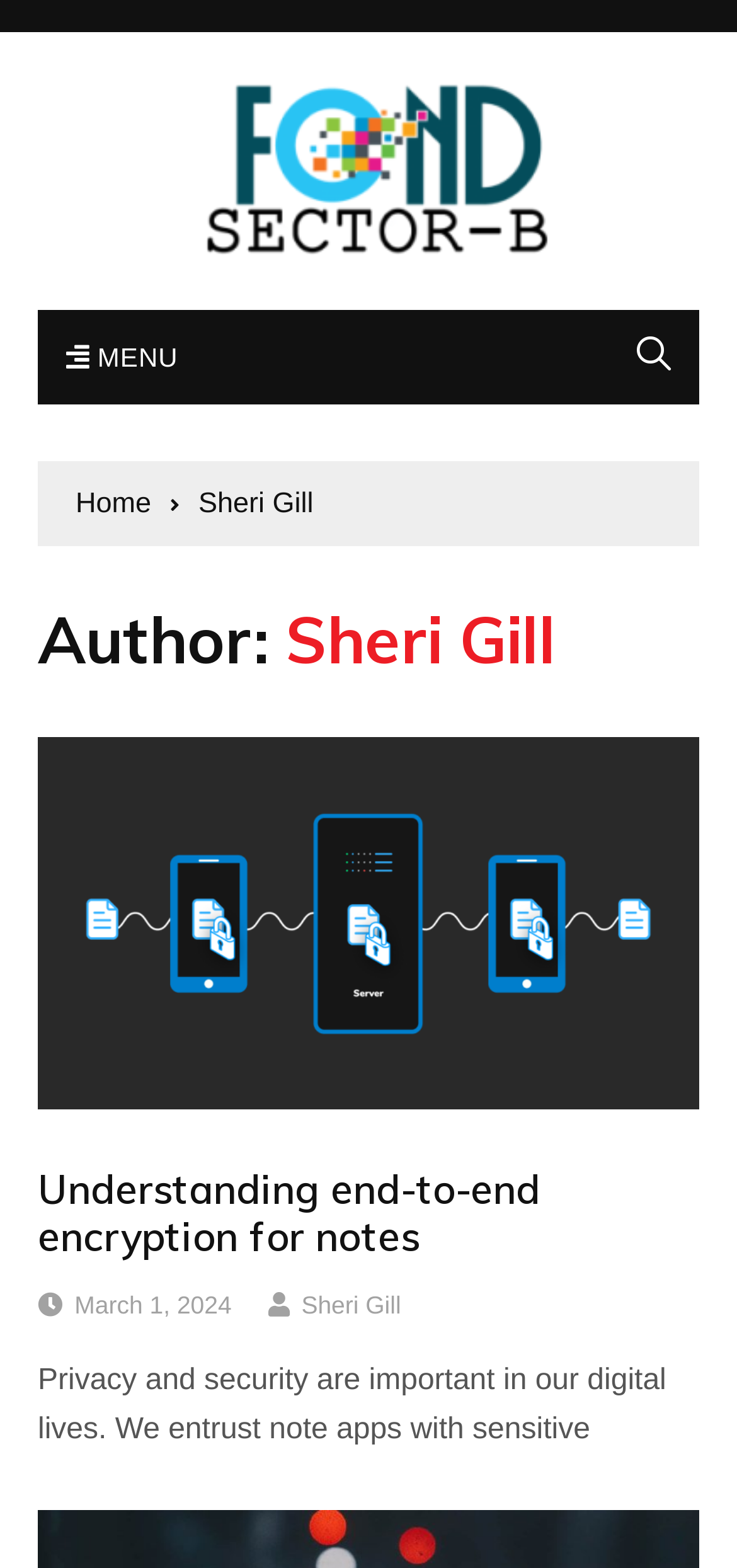Provide a comprehensive caption for the webpage.

The webpage is about Sheri Gill, an author at Fond Sector B. At the top left, there is a link to Fond Sector B, accompanied by an image with the same name. Next to it, there is a menu link with a hamburger icon. On the top right, there is a search icon link.

Below the top section, there is a navigation section with breadcrumbs, containing links to "Home" and "Sheri Gill". Following the breadcrumbs, there is a heading that reads "Author: Sheri Gill".

The main content of the webpage is an article section, which takes up most of the page. At the top of the article section, there is an image related to understanding end-to-end encryption for notes. Below the image, there is a heading with the same title, and a link to the article. 

Further down, there are links to the article title, the date "March 1, 2024", and the author's name "Sheri Gill". Finally, there is a paragraph of text that discusses the importance of privacy and security in digital lives, specifically in relation to note apps.